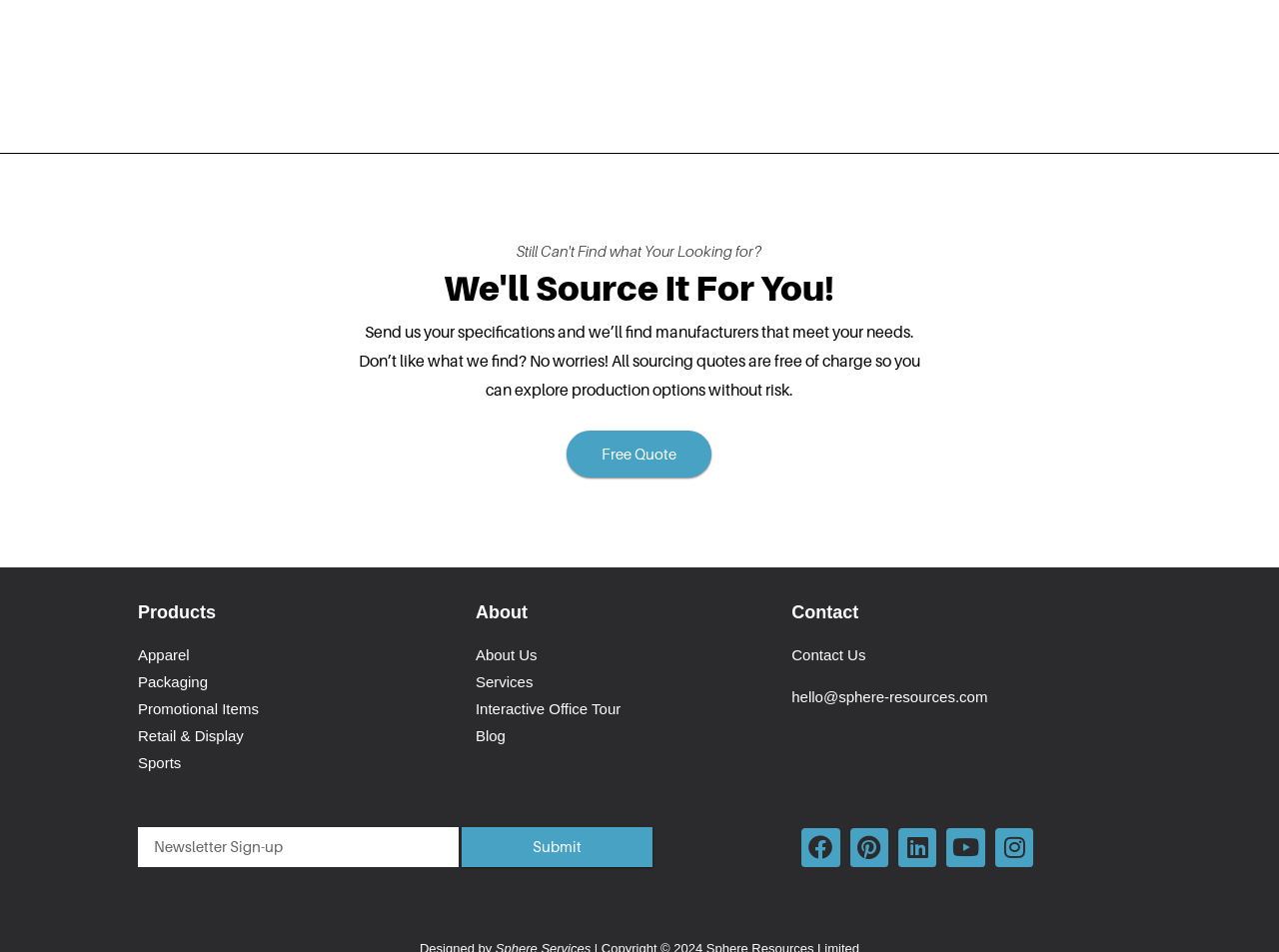Carefully observe the image and respond to the question with a detailed answer:
What is the main service offered by this website?

The main heading 'We'll Source It For You!' and the description 'Send us your specifications and we’ll find manufacturers that meet your needs.' suggest that the website offers a sourcing service, where users can send their specifications and the website will find manufacturers that meet their needs.